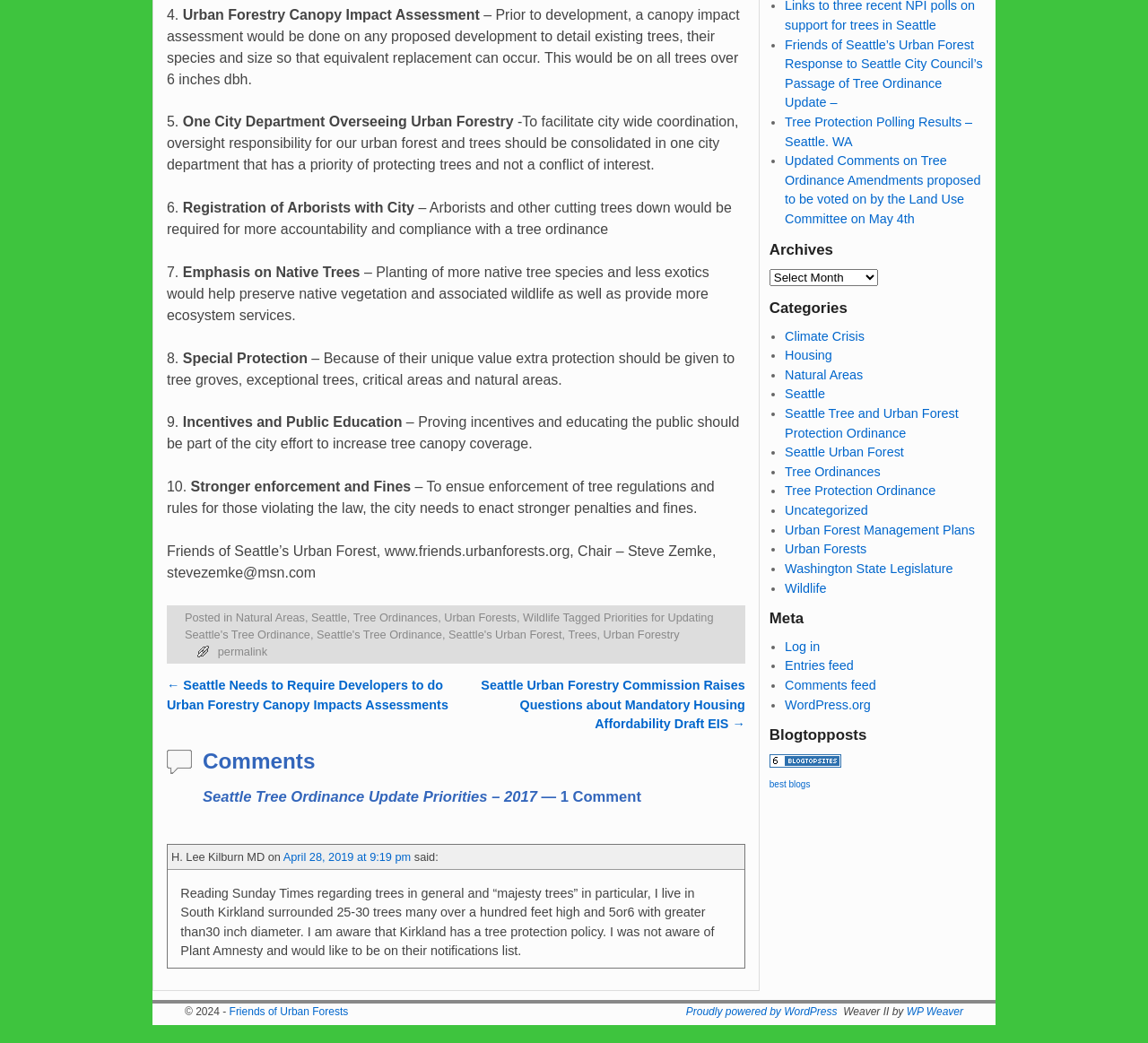Please predict the bounding box coordinates of the element's region where a click is necessary to complete the following instruction: "Click on the link 'Natural Areas'". The coordinates should be represented by four float numbers between 0 and 1, i.e., [left, top, right, bottom].

[0.205, 0.585, 0.266, 0.598]